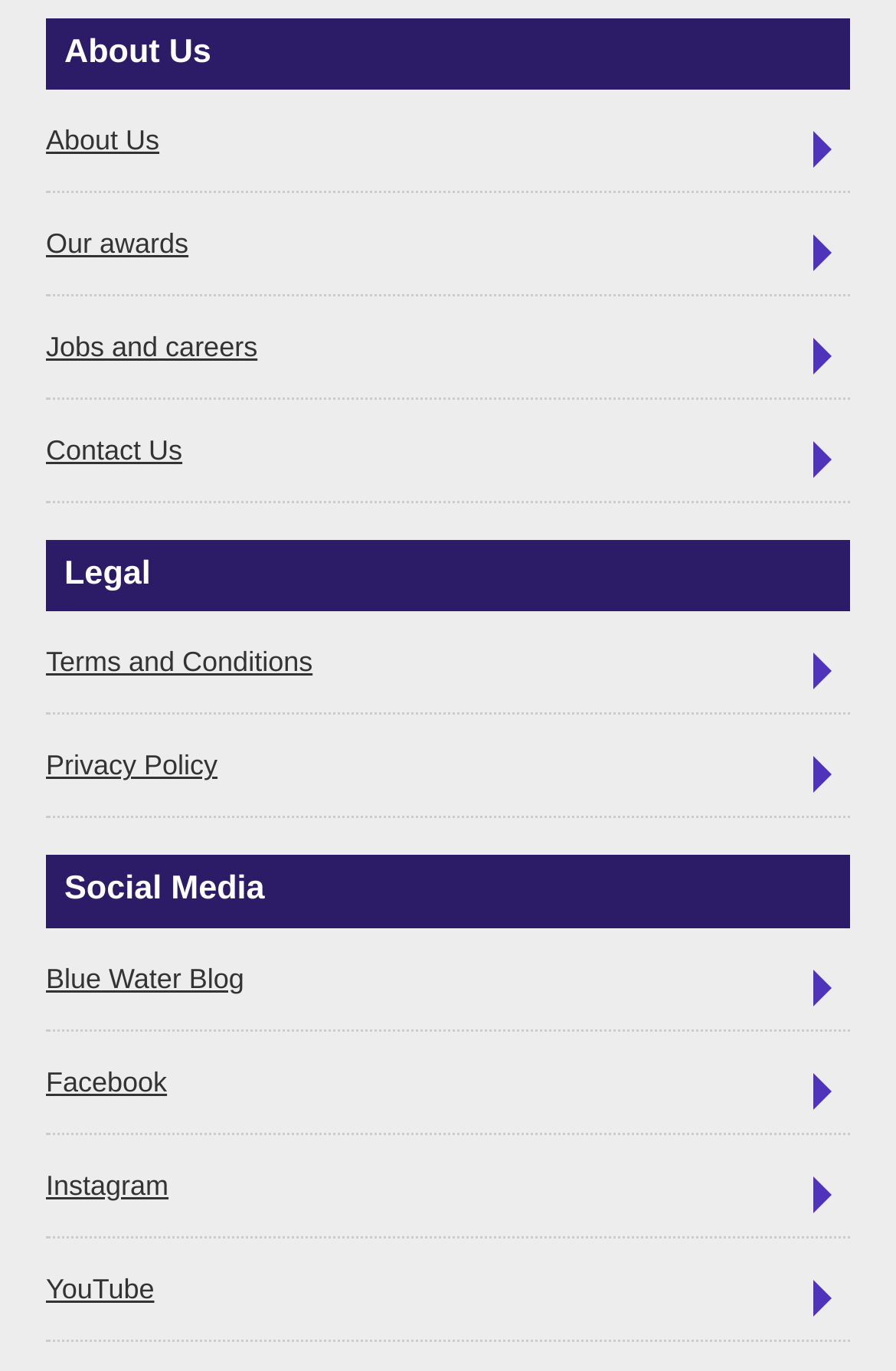Please identify the bounding box coordinates of the element that needs to be clicked to perform the following instruction: "Read Terms and Conditions".

[0.051, 0.46, 0.949, 0.522]